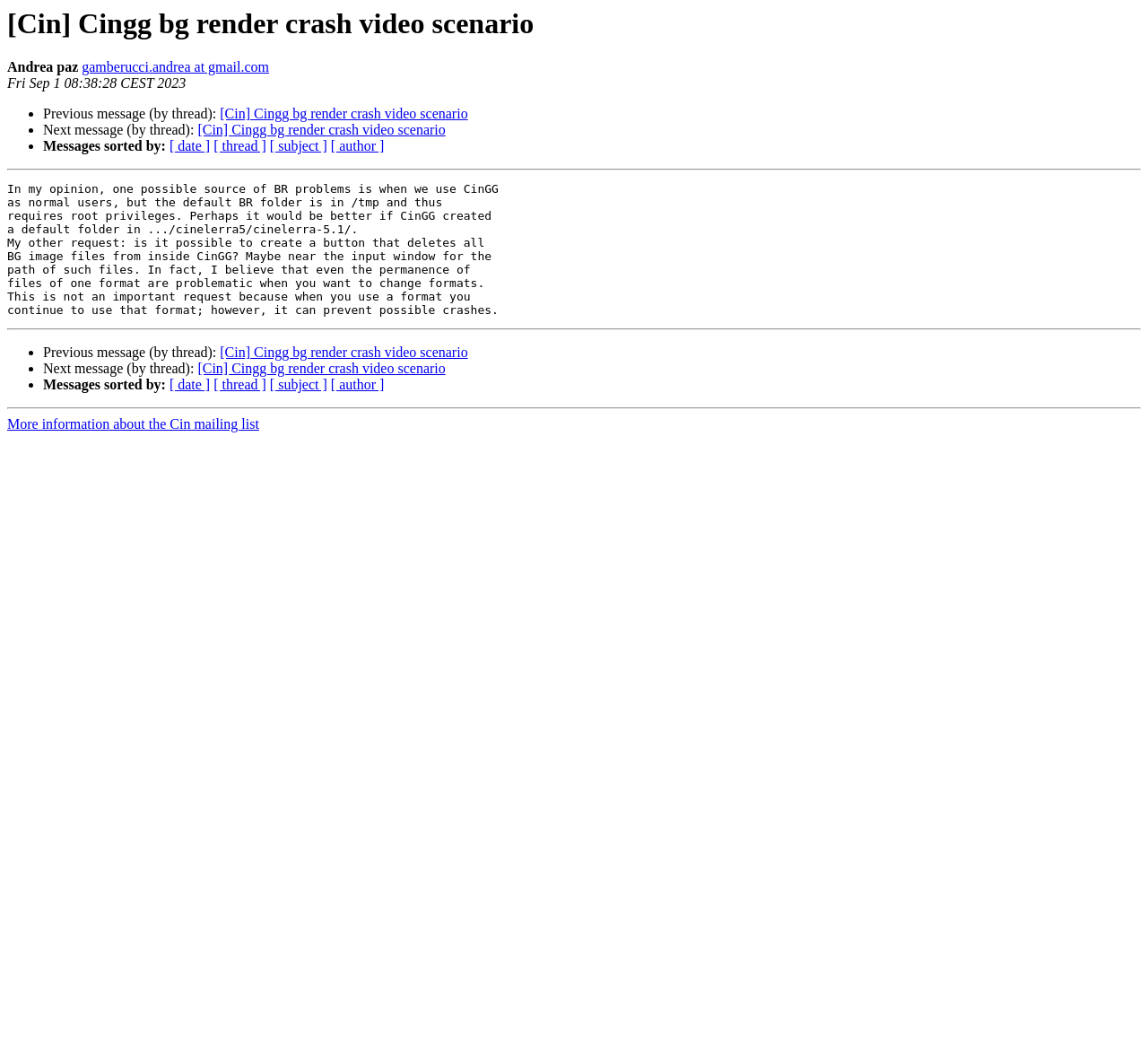Extract the main headline from the webpage and generate its text.

[Cin] Cingg bg render crash video scenario